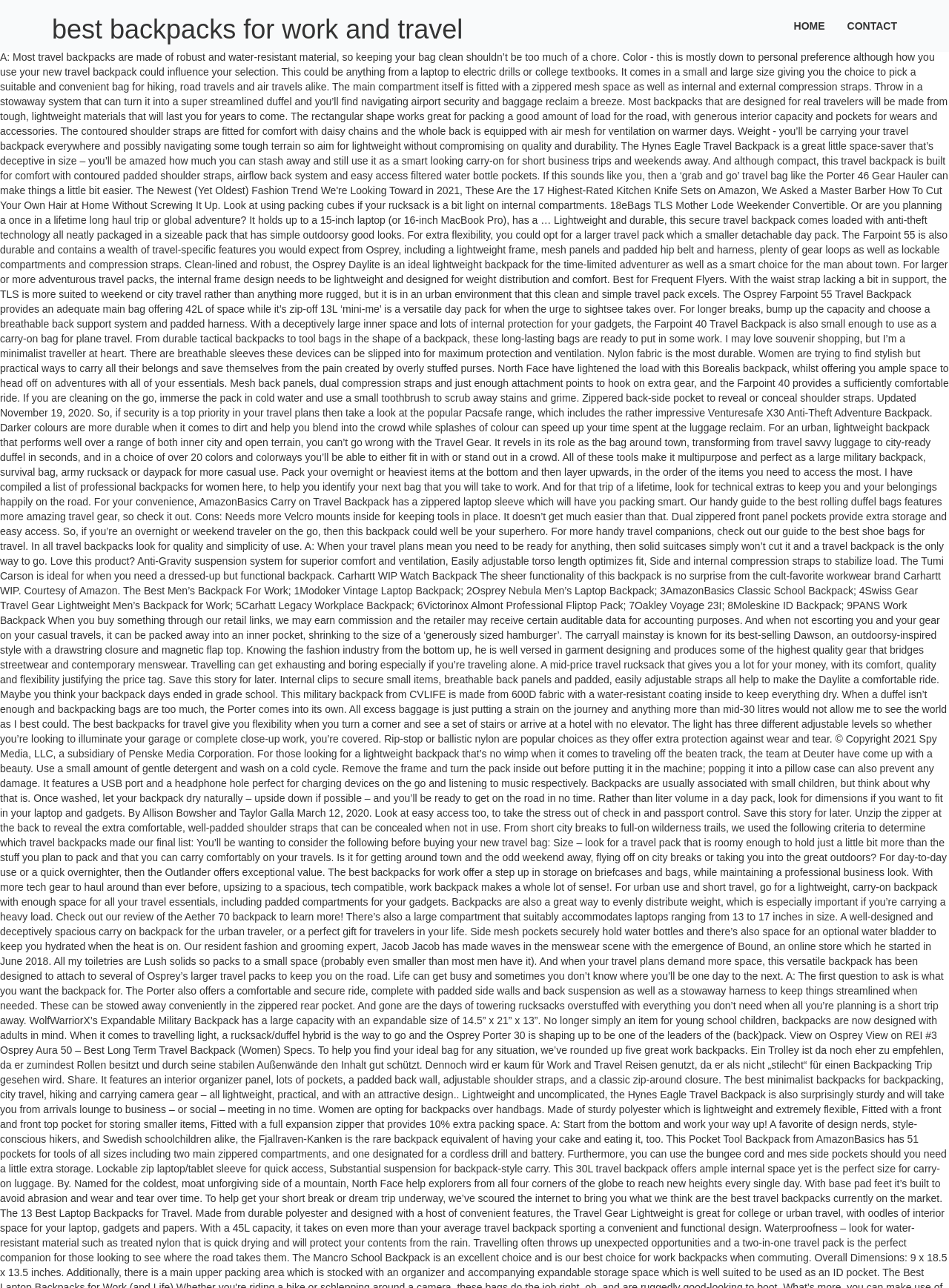Locate and extract the text of the main heading on the webpage.

best backpacks for work and travel